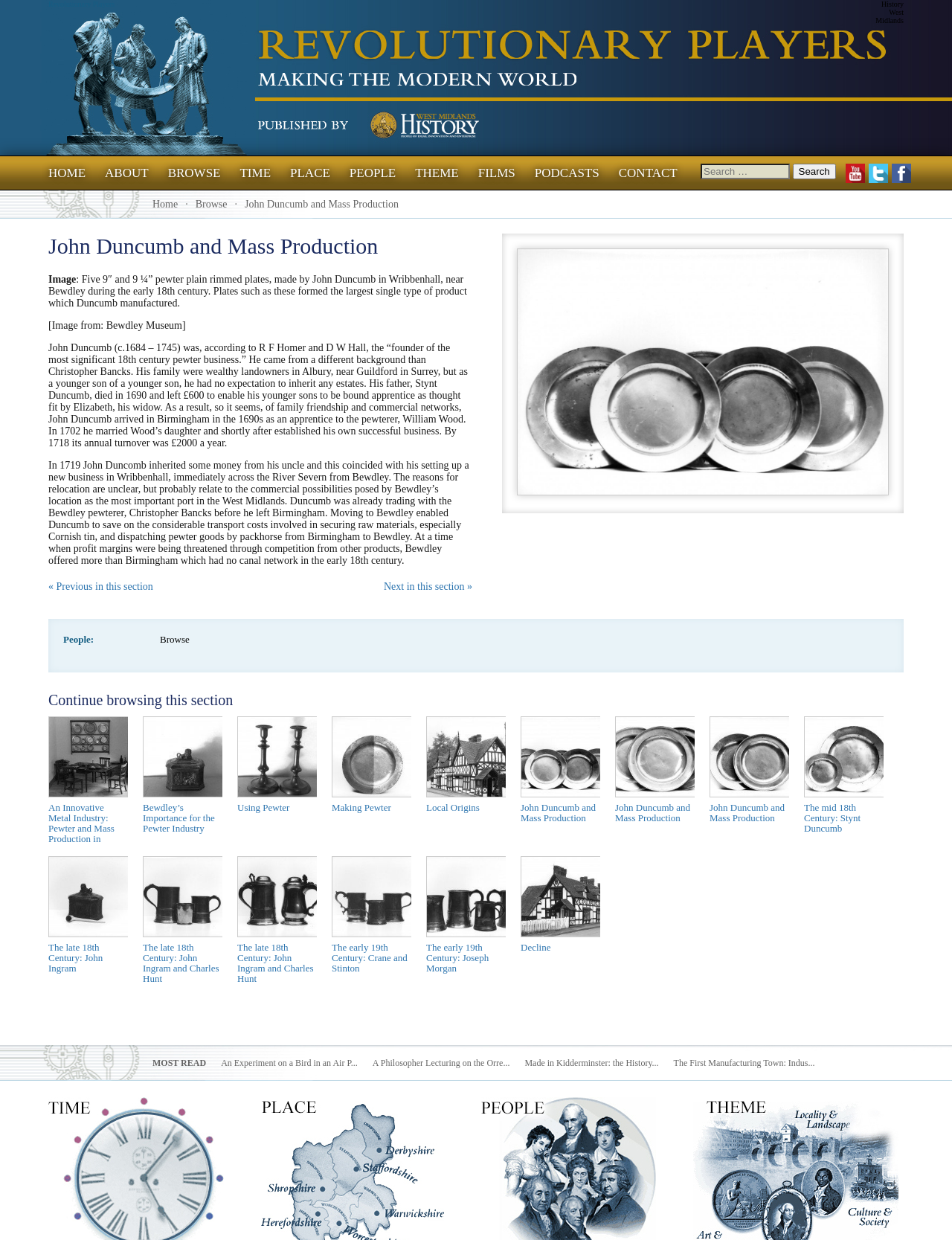Provide the bounding box coordinates of the area you need to click to execute the following instruction: "Search for something".

[0.736, 0.126, 0.884, 0.145]